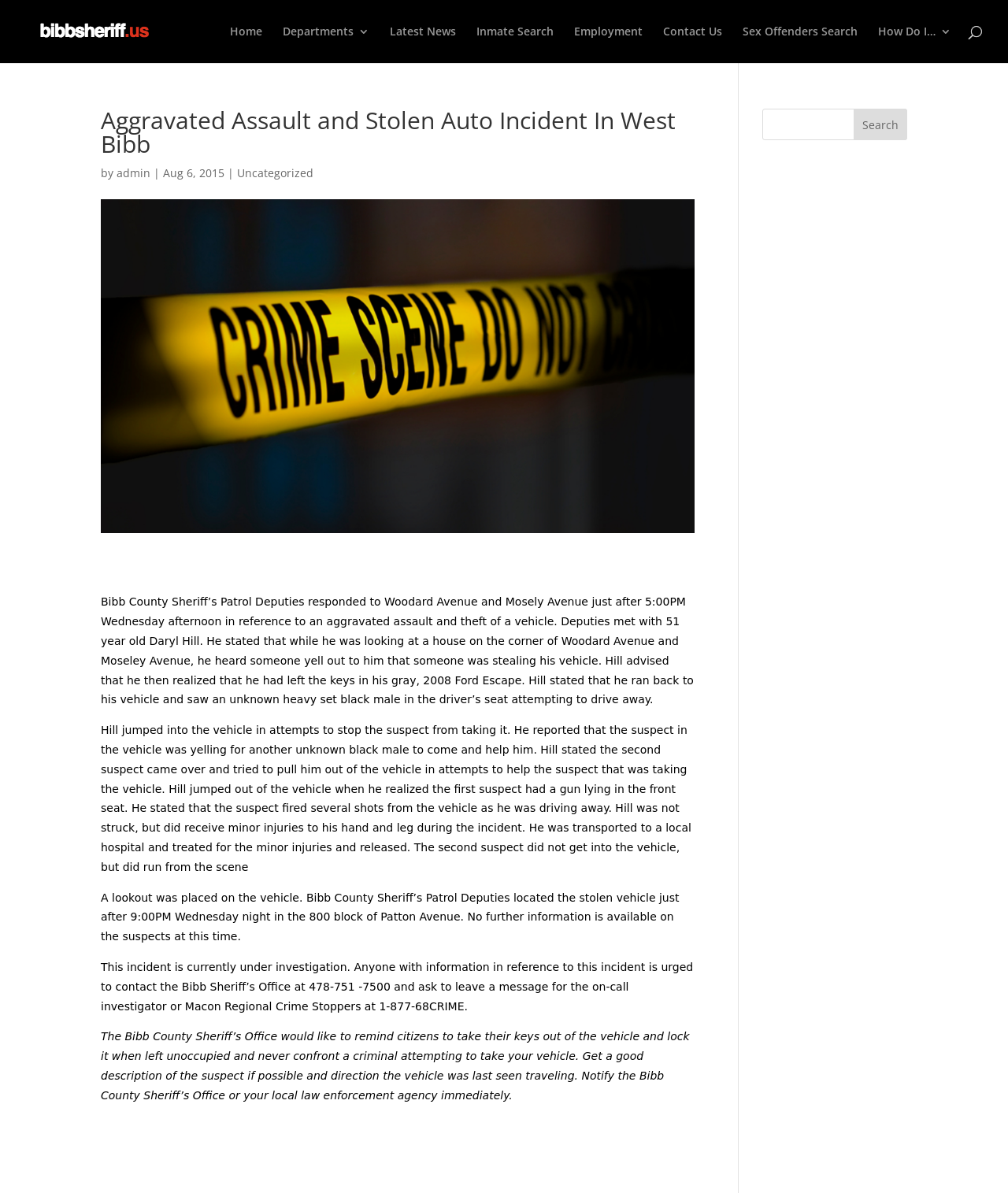What is the advice given to citizens to prevent vehicle theft?
Based on the image, provide your answer in one word or phrase.

Take keys out and lock vehicle